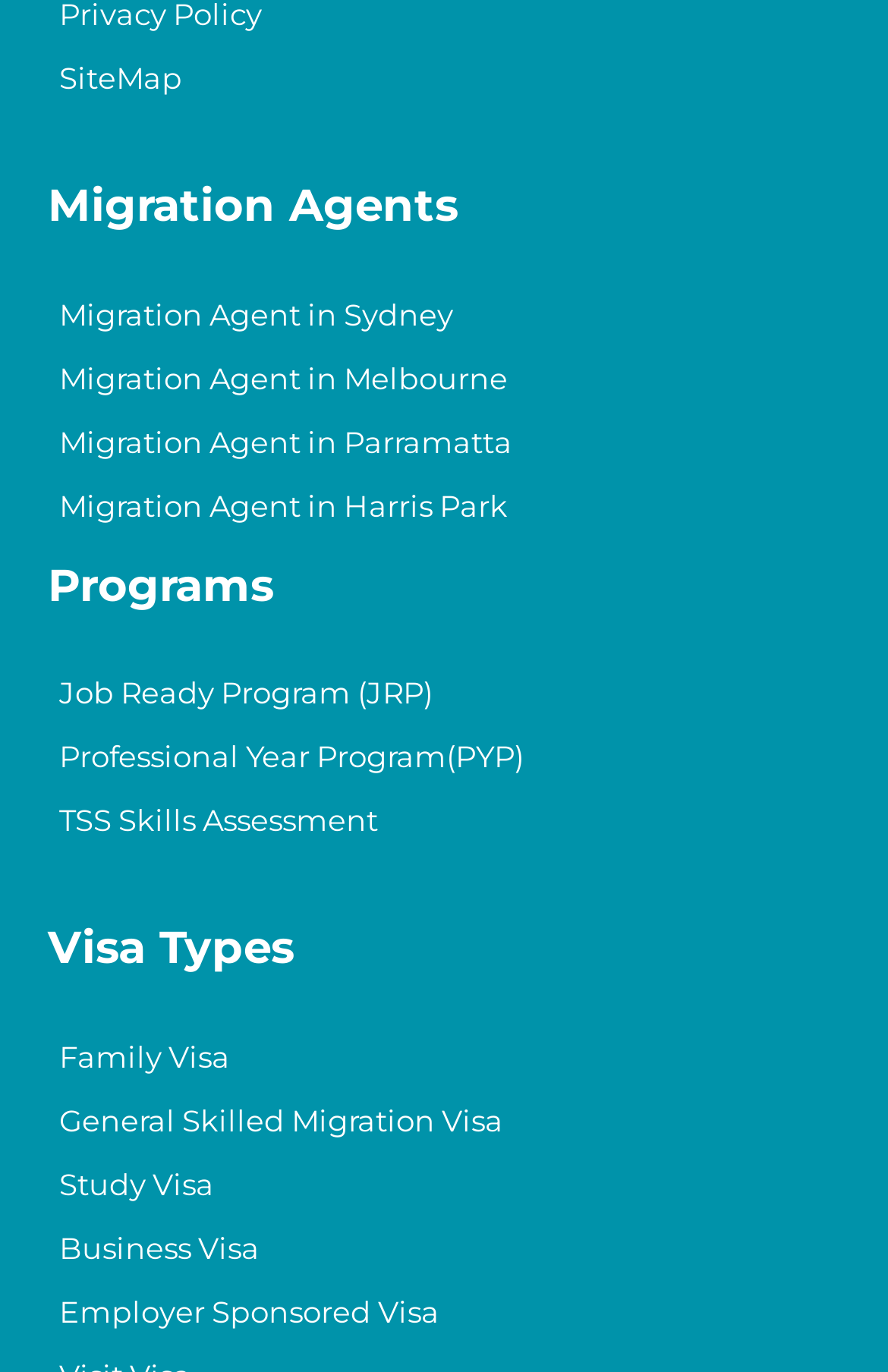What is the last link under 'Migration Agents'?
Using the visual information, answer the question in a single word or phrase.

Harris Park